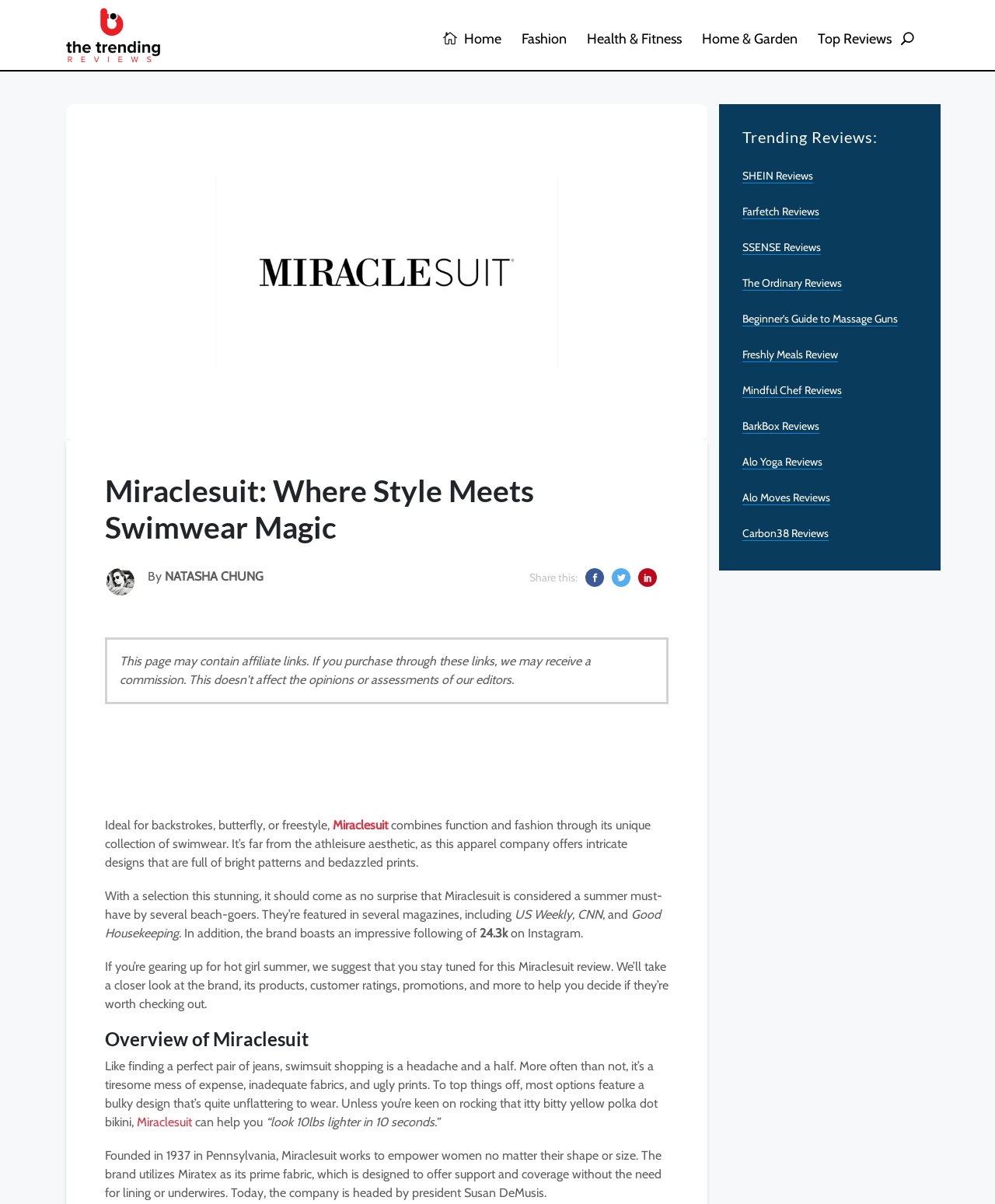Determine the bounding box coordinates of the clickable element necessary to fulfill the instruction: "Check out the Trending Reviews". Provide the coordinates as four float numbers within the 0 to 1 range, i.e., [left, top, right, bottom].

[0.746, 0.106, 0.922, 0.128]